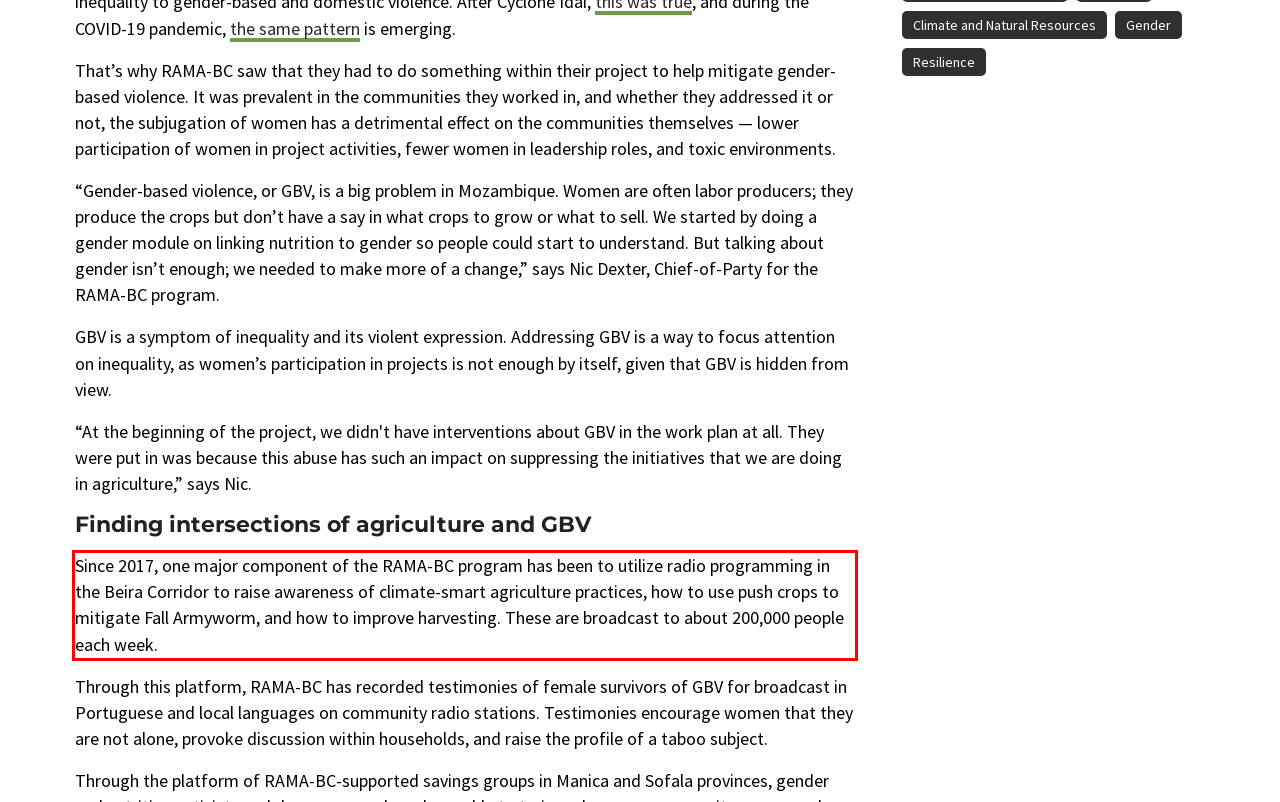You have a screenshot of a webpage, and there is a red bounding box around a UI element. Utilize OCR to extract the text within this red bounding box.

Since 2017, one major component of the RAMA-BC program has been to utilize radio programming in the Beira Corridor to raise awareness of climate-smart agriculture practices, how to use push crops to mitigate Fall Armyworm, and how to improve harvesting. These are broadcast to about 200,000 people each week.